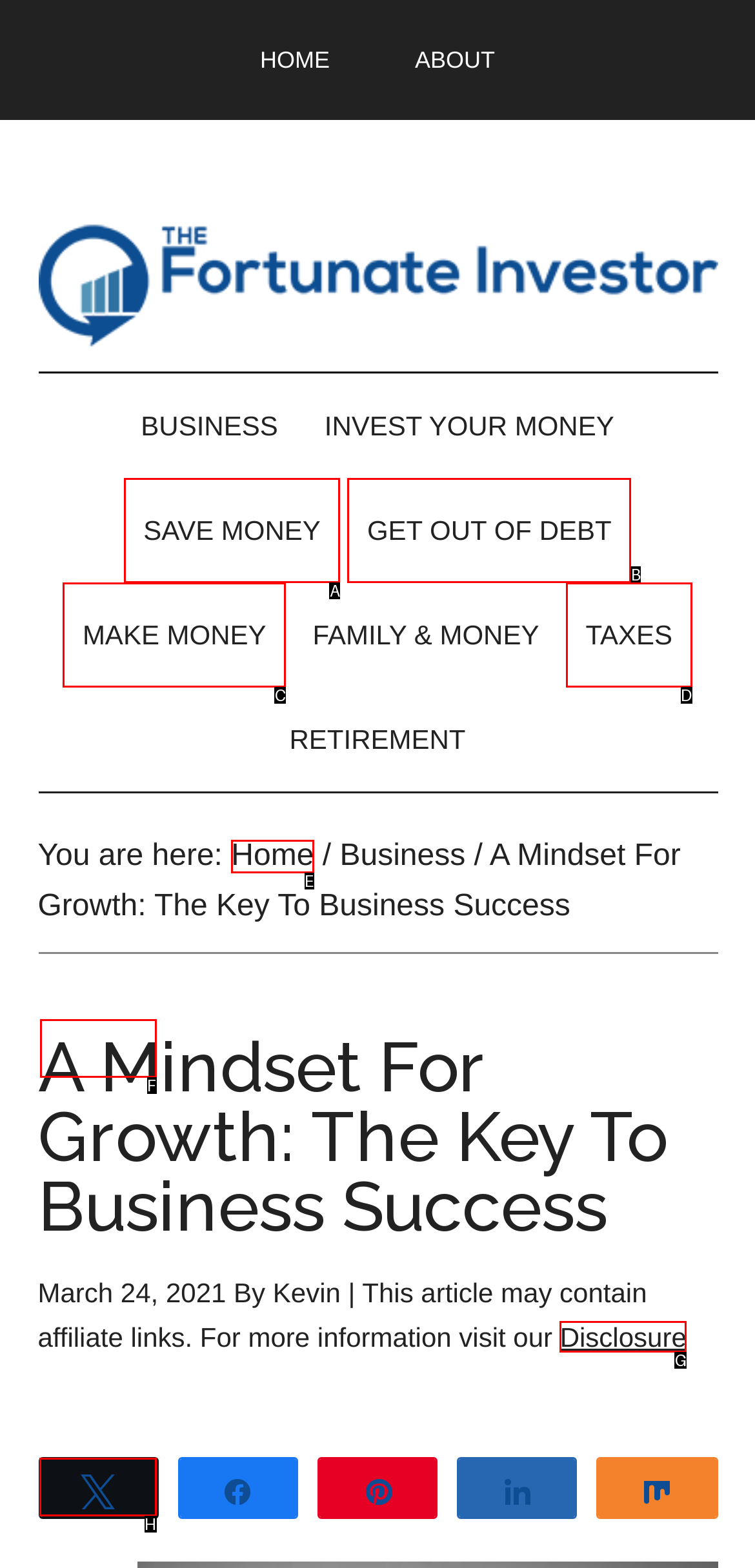Which option should you click on to fulfill this task: Click on the 'Tweet' link? Answer with the letter of the correct choice.

F